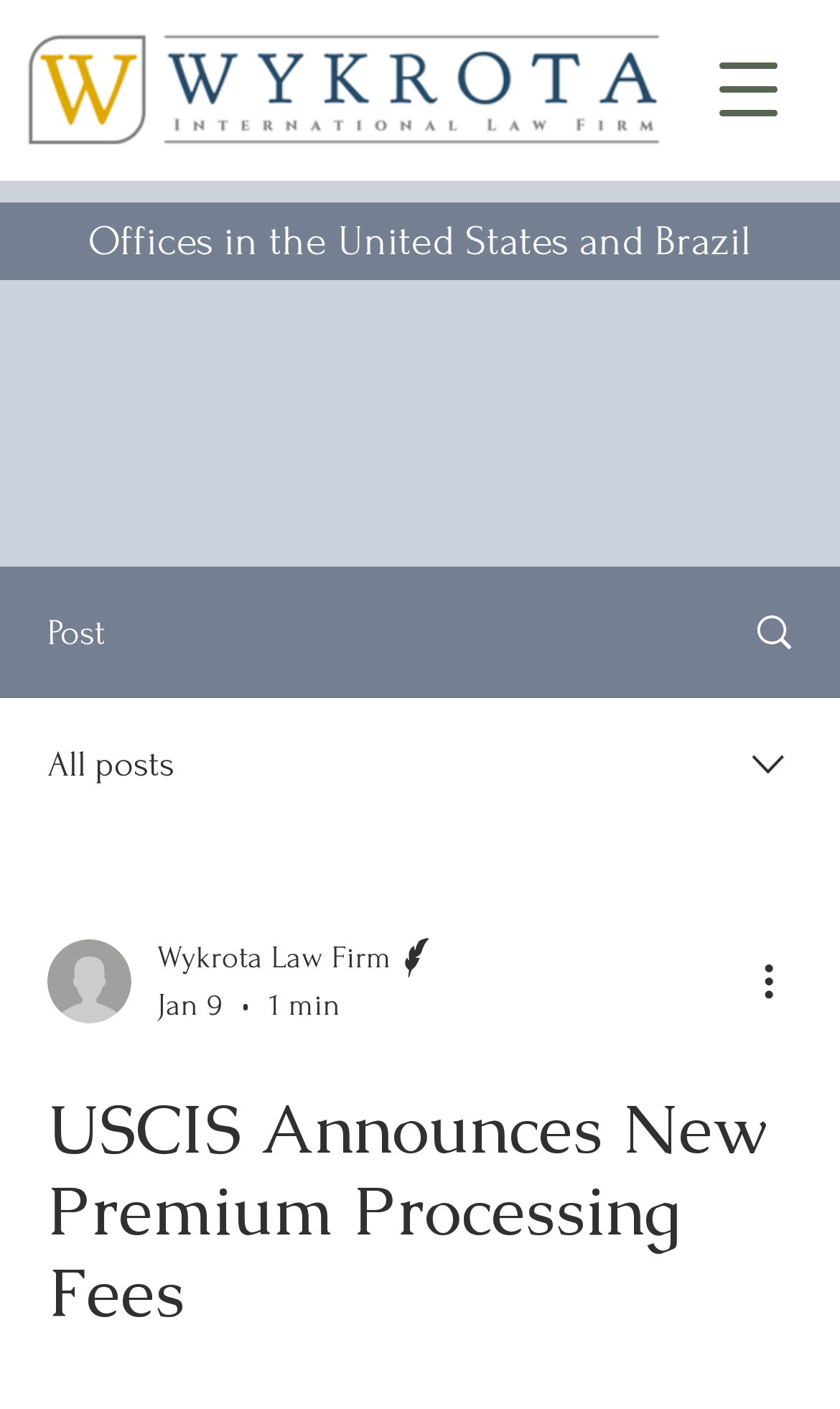Identify and provide the bounding box for the element described by: "parent_node: Wykrota Law Firm".

[0.046, 0.547, 0.128, 0.596]